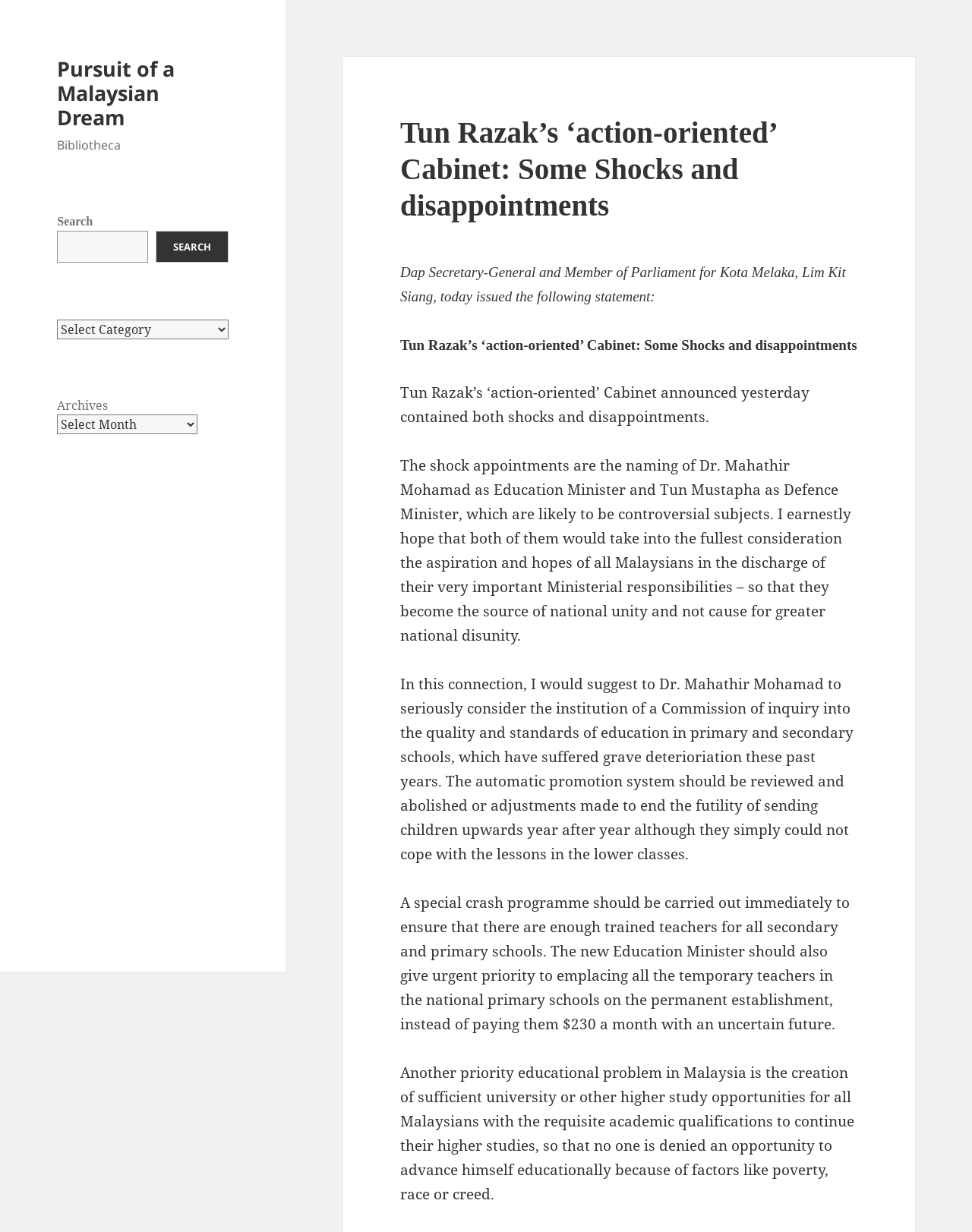Your task is to find and give the main heading text of the webpage.

Tun Razak’s ‘action-oriented’ Cabinet: Some Shocks and disappointments